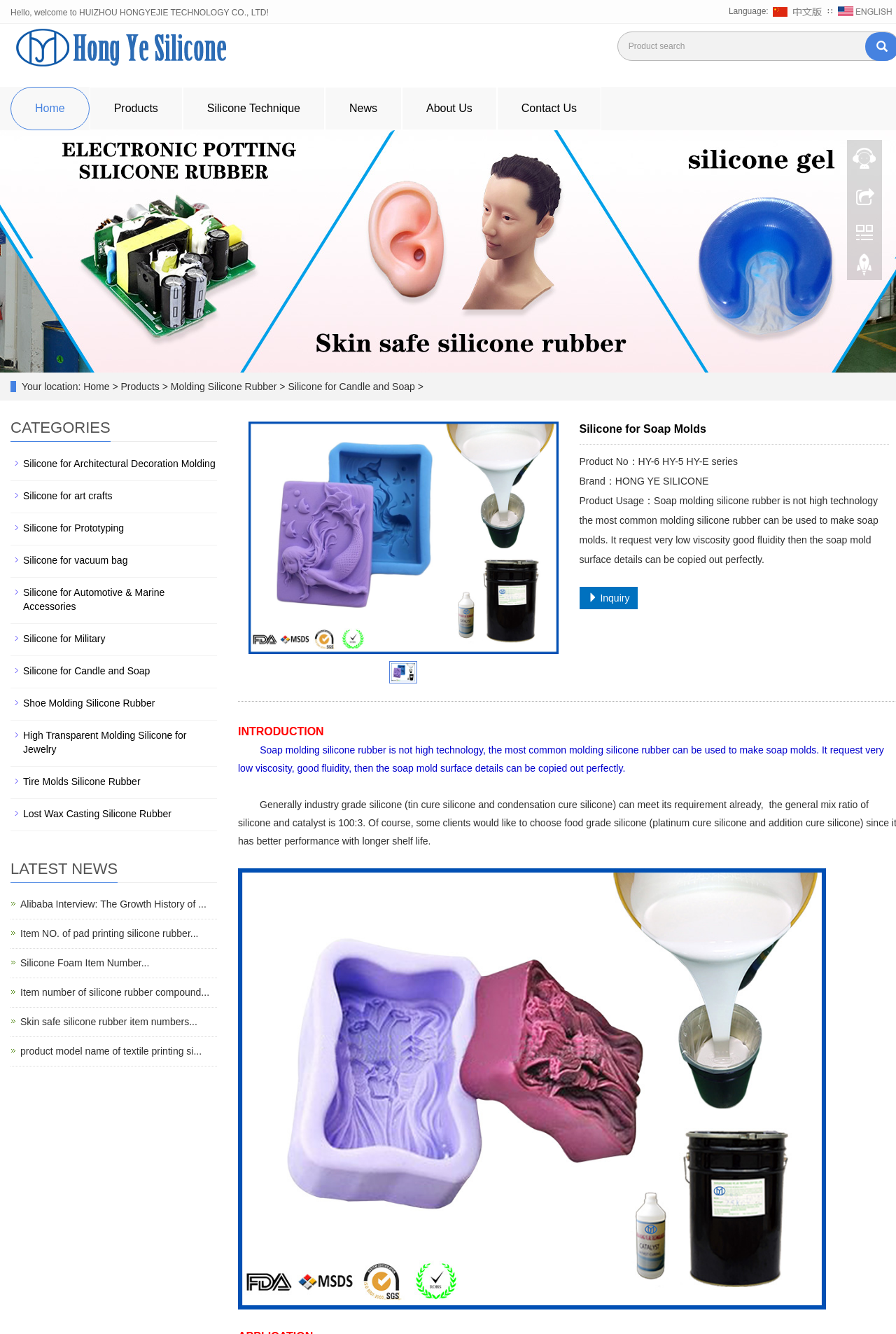Find the bounding box coordinates for the area you need to click to carry out the instruction: "View latest news". The coordinates should be four float numbers between 0 and 1, indicated as [left, top, right, bottom].

[0.012, 0.641, 0.242, 0.662]